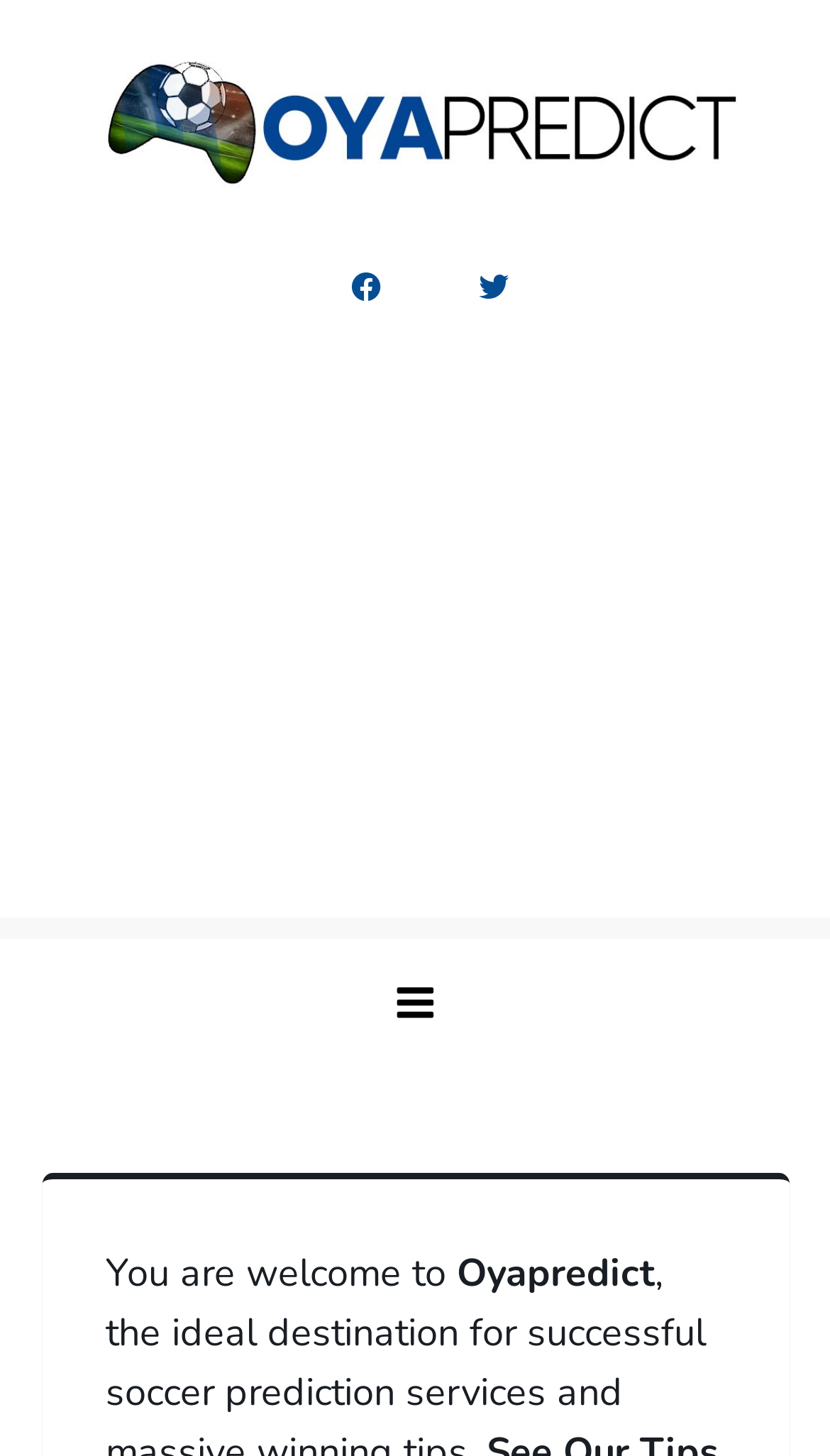Given the element description "Menu", identify the bounding box of the corresponding UI element.

[0.436, 0.644, 0.564, 0.732]